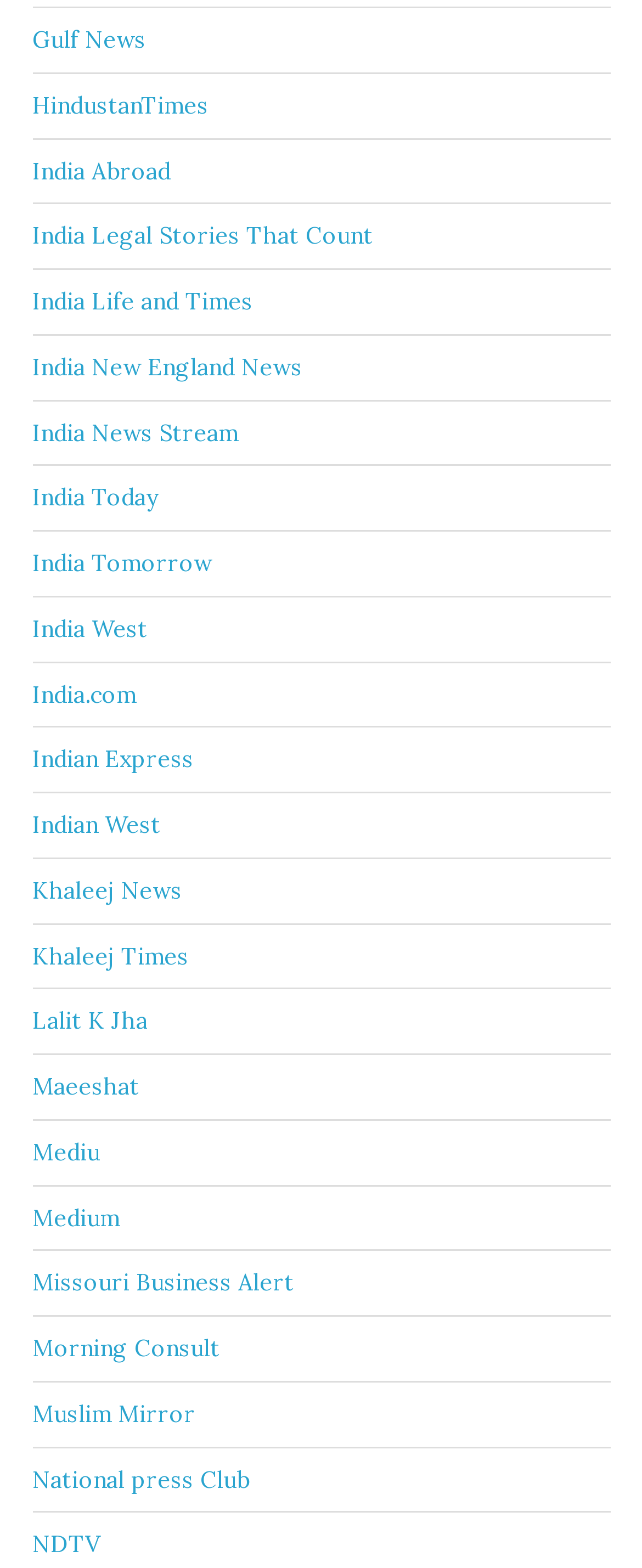Identify the bounding box coordinates of the element to click to follow this instruction: 'visit Gulf News website'. Ensure the coordinates are four float values between 0 and 1, provided as [left, top, right, bottom].

[0.05, 0.016, 0.227, 0.035]